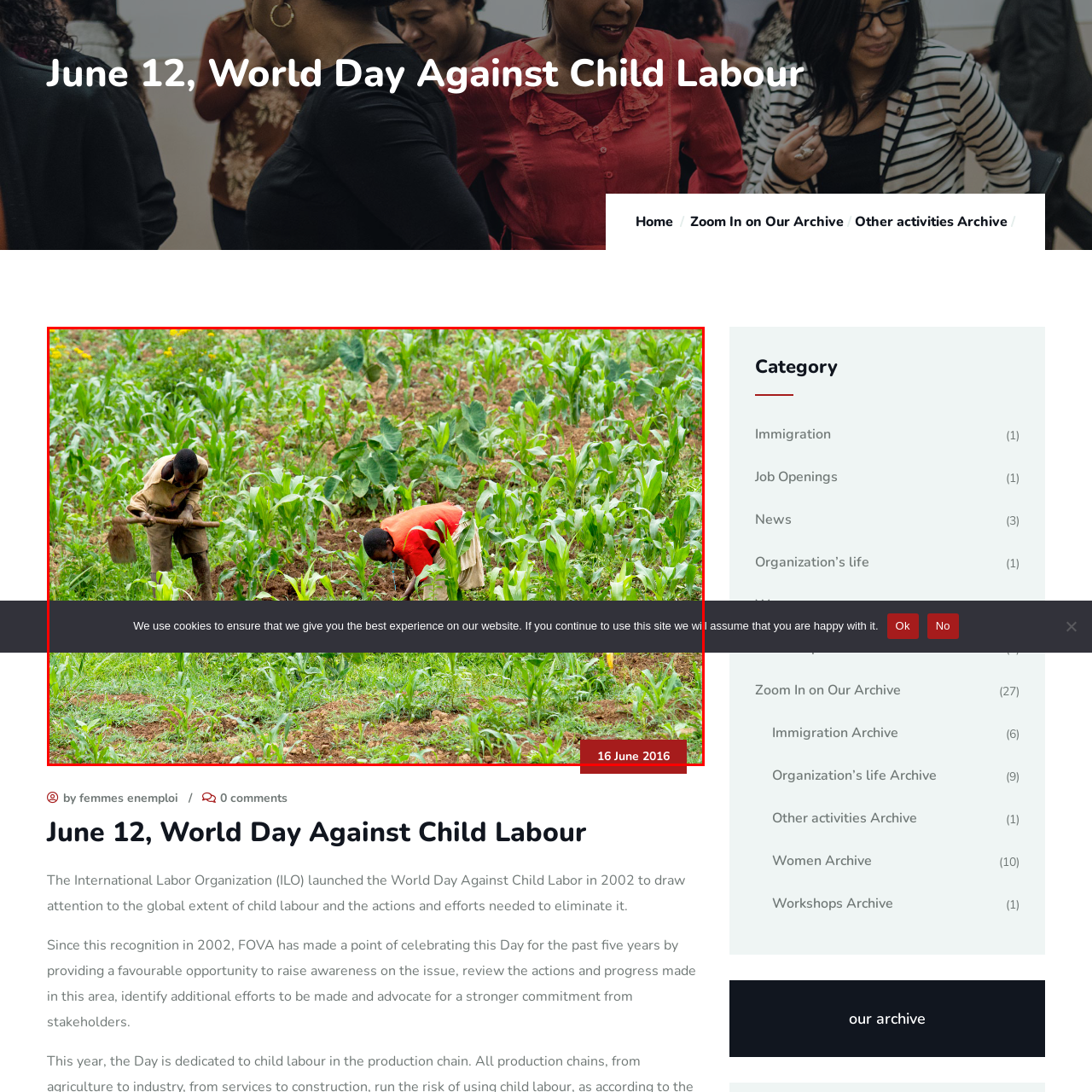What are the children surrounded by in the field?  
Carefully review the image highlighted by the red outline and respond with a comprehensive answer based on the image's content.

According to the caption, the children are seen hard at work in a lush green field, surrounded by growing crops and earth that has been recently plowed, indicating that they are engaged in agricultural labor.